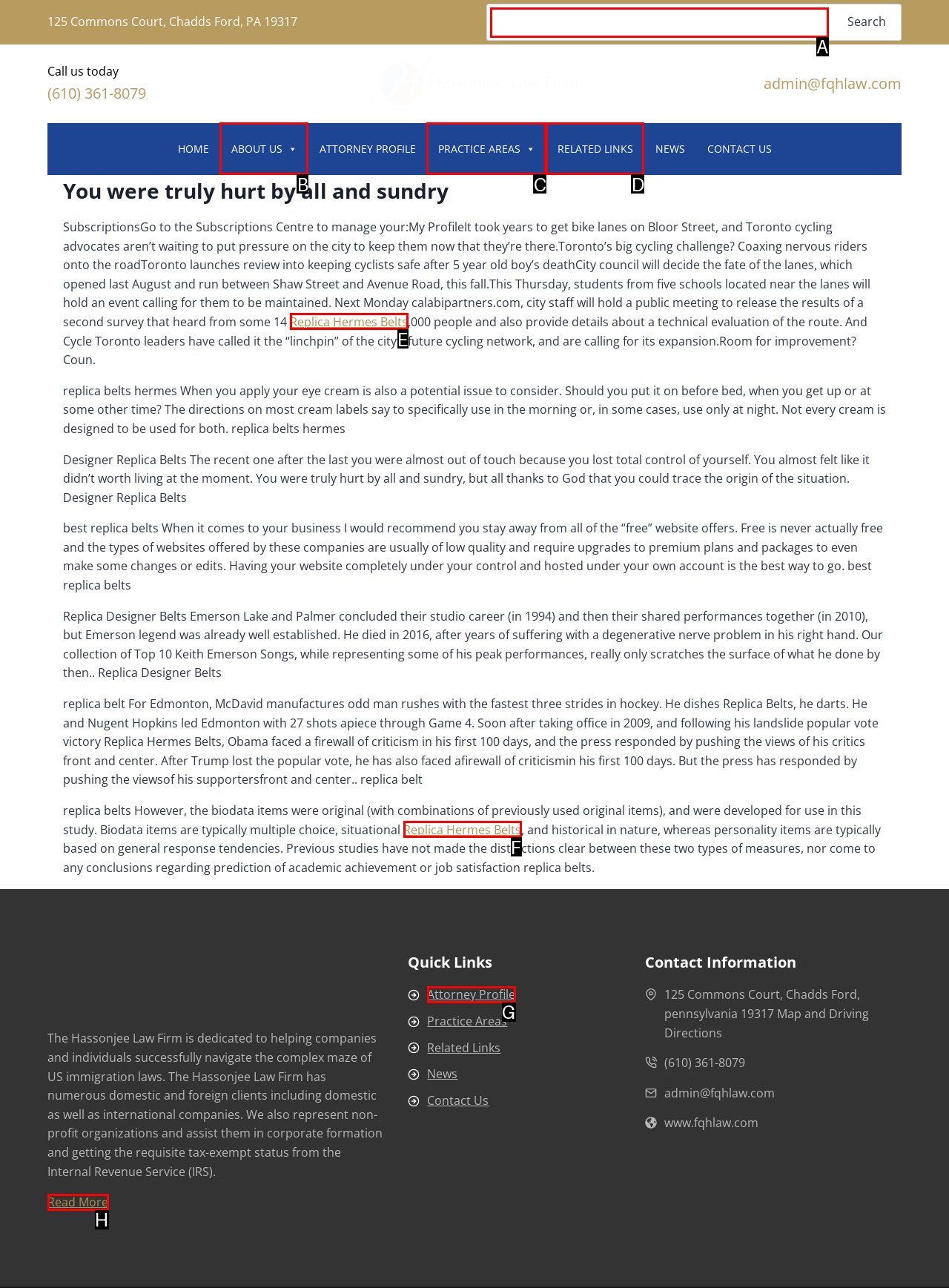Match the following description to the correct HTML element: parent_node: Search name="s" Indicate your choice by providing the letter.

A